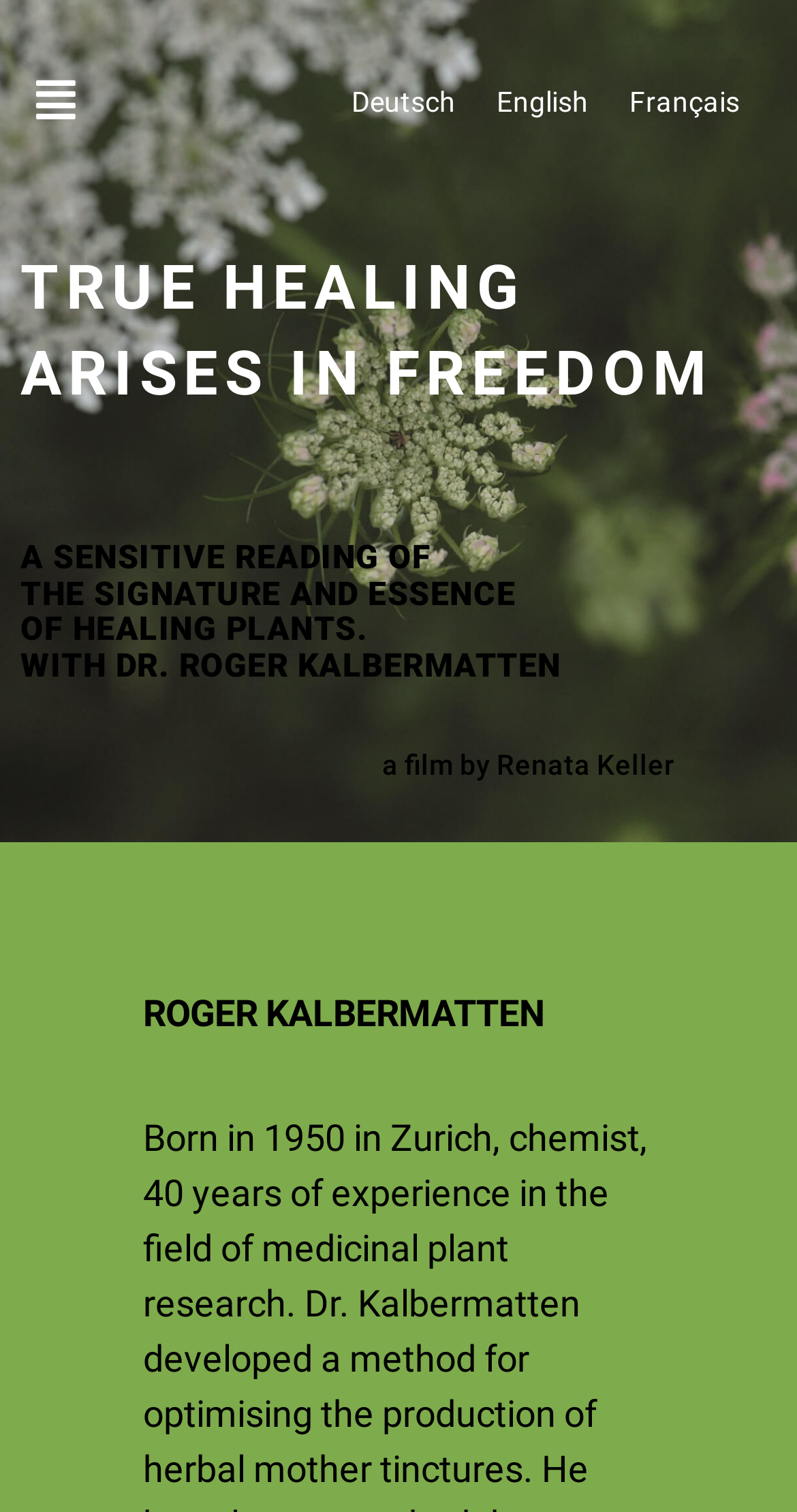Is the menu expanded?
Craft a detailed and extensive response to the question.

I found the button 'Menu' with the property 'expanded: False', which indicates that the menu is not expanded.